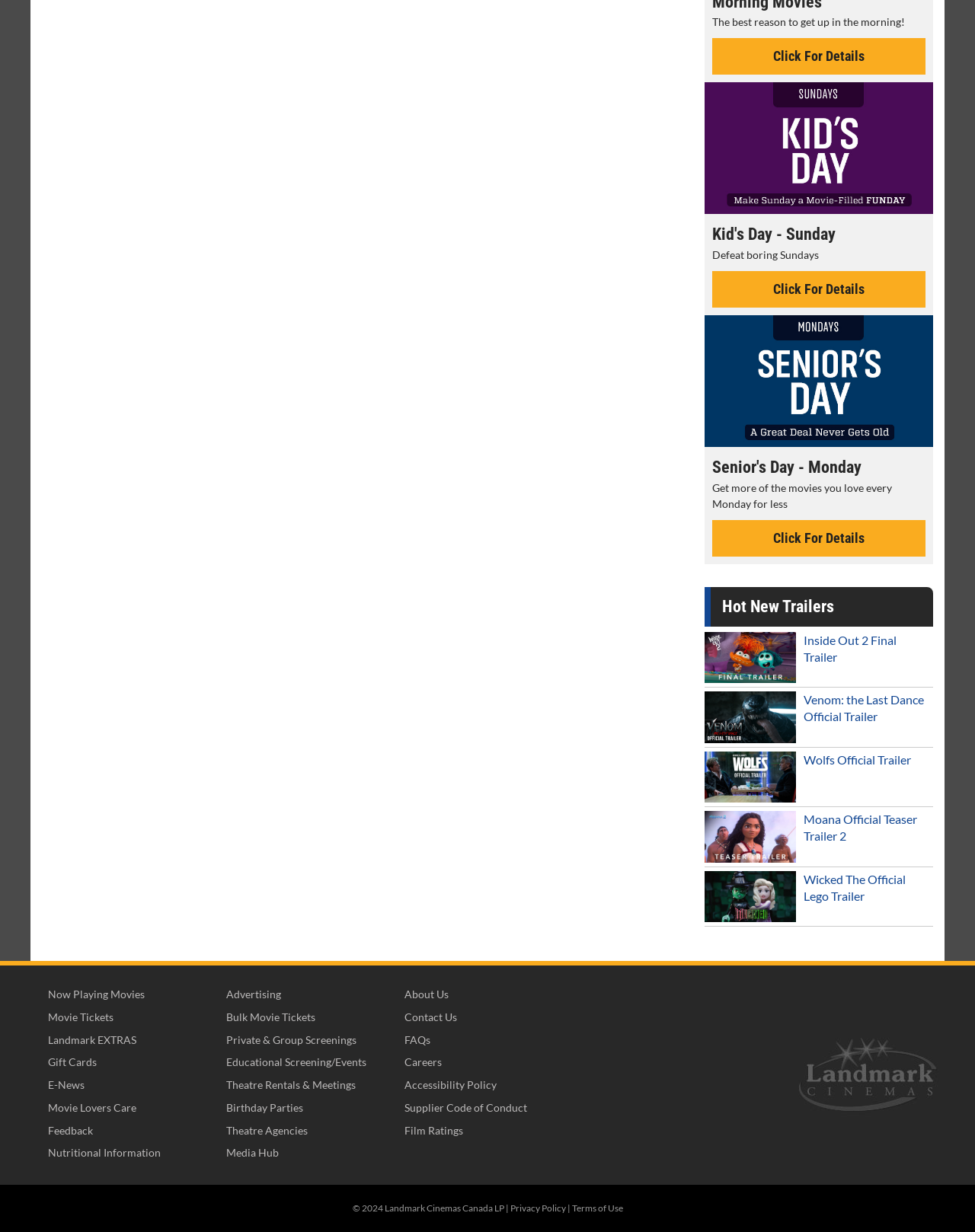Provide a brief response to the question below using one word or phrase:
What is the name of the cinema chain?

Landmark Cinemas